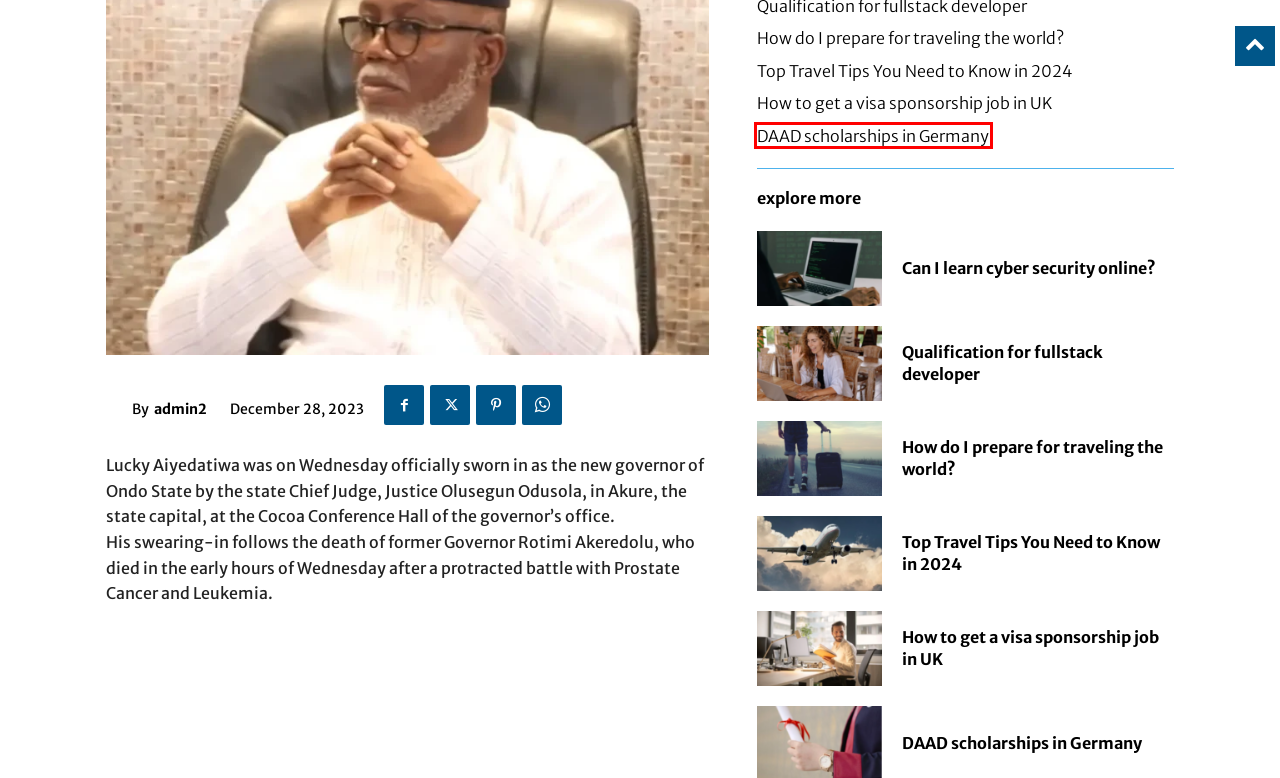Review the screenshot of a webpage which includes a red bounding box around an element. Select the description that best fits the new webpage once the element in the bounding box is clicked. Here are the candidates:
A. Homepage - SPY NIGERIA
B. How do I prepare for traveling the world? - SPY NIGERIA
C. DAAD scholarships in Germany - SPY NIGERIA
D. Metro Archives - SPY NIGERIA
E. admin2, Author at SPY NIGERIA
F. Success stories Archives - SPY NIGERIA
G. How to get a visa sponsorship job in UK - SPY NIGERIA
H. Top Travel Tips You Need to Know in 2024 - SPY NIGERIA

C